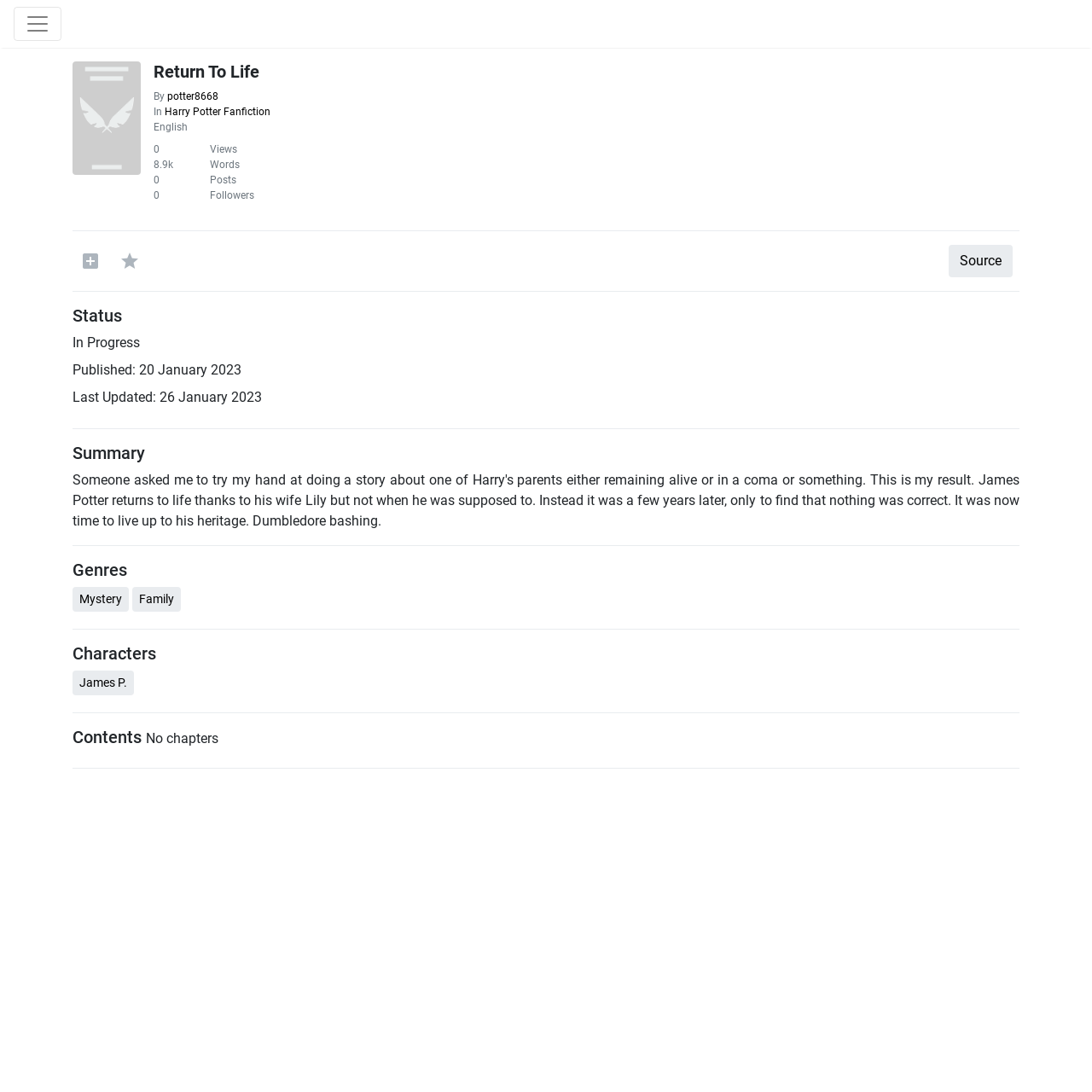Find the bounding box coordinates of the element I should click to carry out the following instruction: "Explore the genres of the fan fiction".

[0.073, 0.542, 0.112, 0.555]